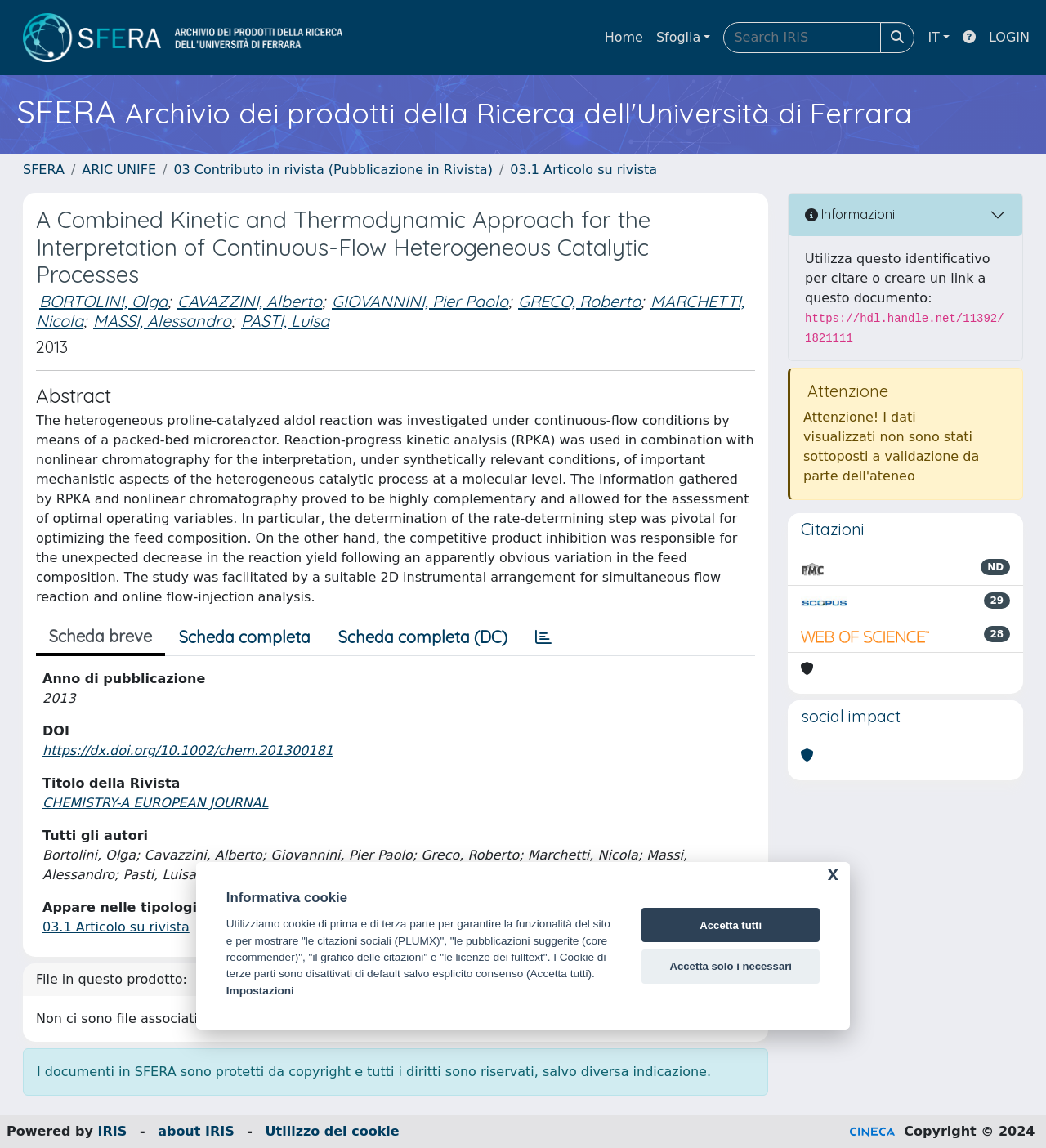Determine the bounding box of the UI element mentioned here: "Buy Products from Other Platforms". The coordinates must be in the format [left, top, right, bottom] with values ranging from 0 to 1.

None